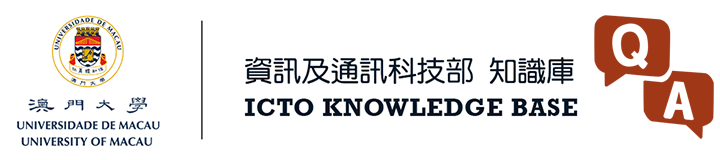Break down the image and describe each part extensively.

The image features the logo of the Information and Communication Technology Office (ICTO) Knowledge Base from the University of Macau. On the left, the university's emblem is displayed, showcasing its heritage and academic identity. The central text is provided in both Chinese and English, stating "ICTO KNOWLEDGE BASE" in bold letters, indicating a focus on technology and information security. To the right, a graphic element resembling speech bubbles with the letters "Q" and "A" emphasizes the knowledge-sharing aspect, suggesting an interactive and informative platform for users seeking assistance or information related to ICT services. This image serves as the header for a section dedicated to frequently asked questions and information security measures, highlighting the university's commitment to enhancing digital knowledge and support for its community.